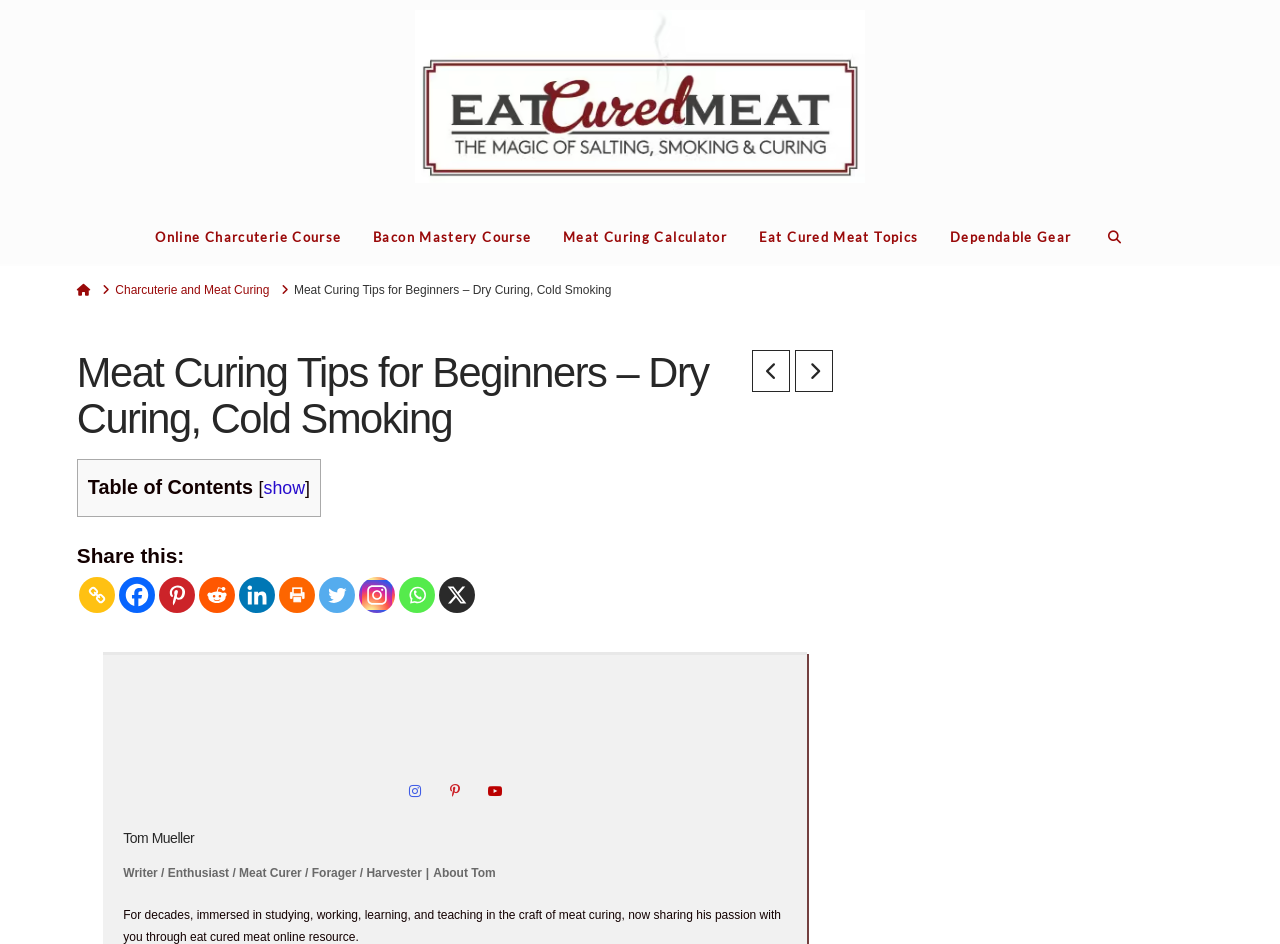Refer to the image and answer the question with as much detail as possible: How many courses are mentioned on the webpage?

I found two course links, 'Online Charcuterie Course' and 'Bacon Mastery Course', which suggests that there are two courses mentioned on the webpage.